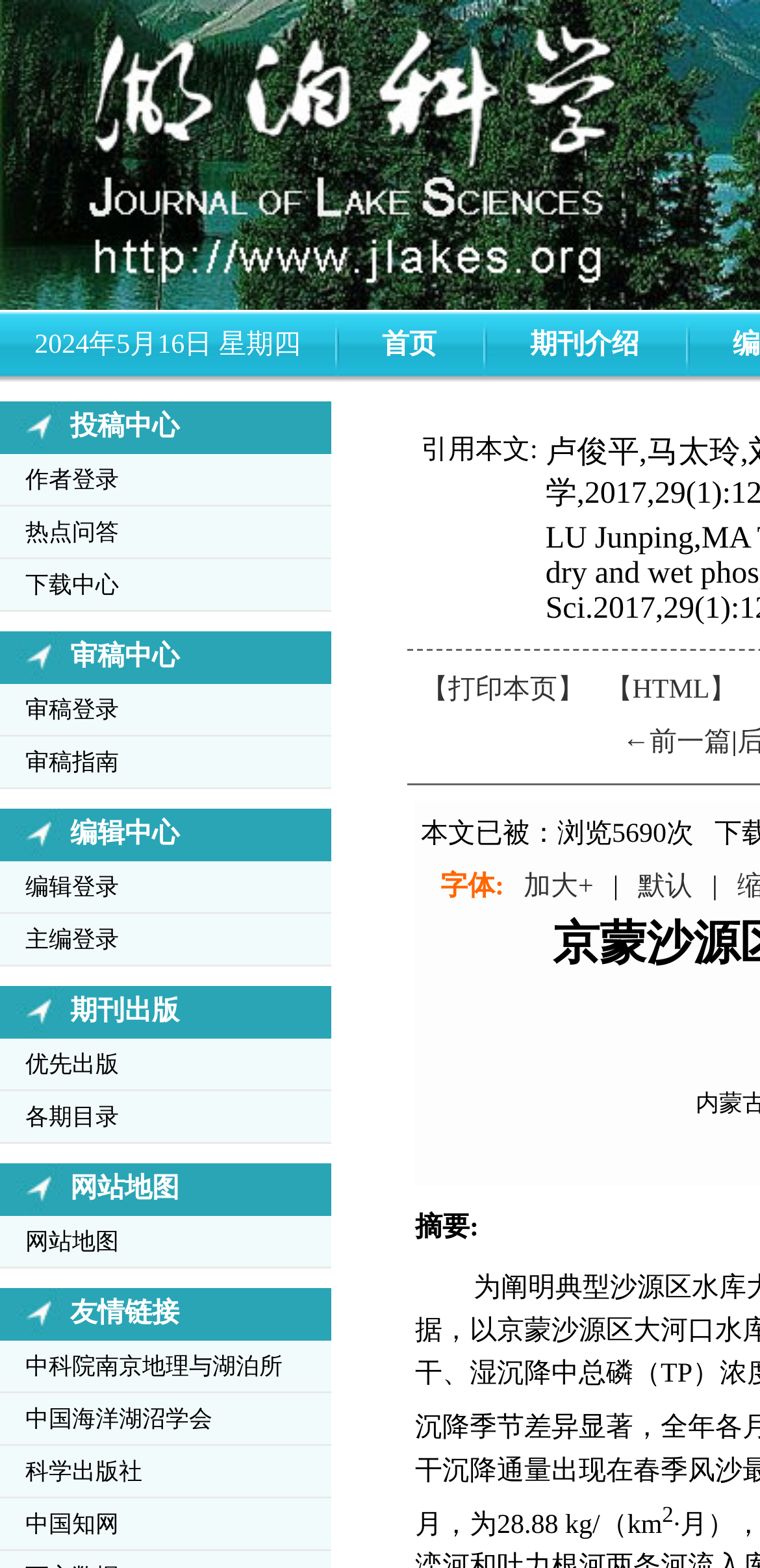How many headings are there on the webpage? Examine the screenshot and reply using just one word or a brief phrase.

6